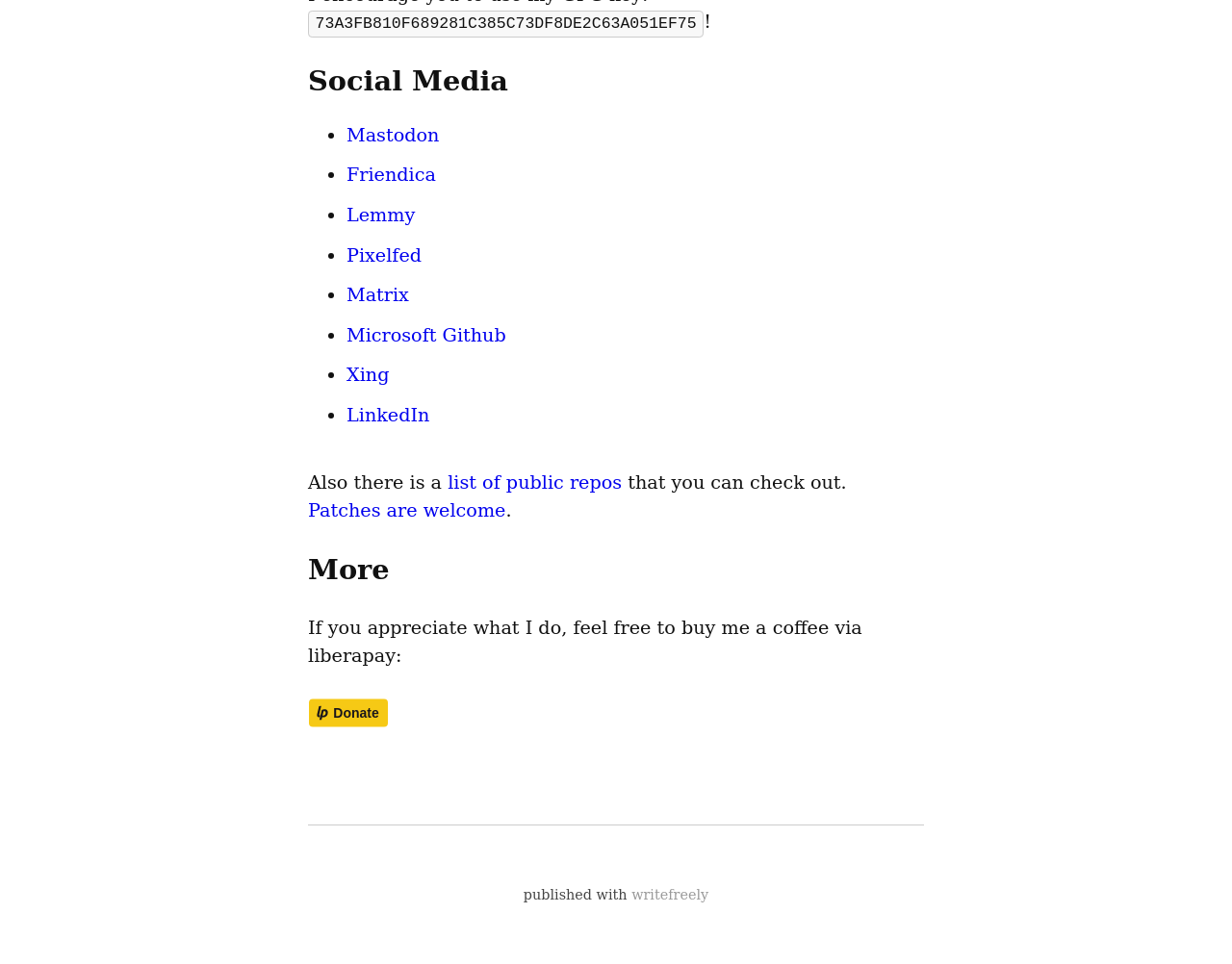Bounding box coordinates are specified in the format (top-left x, top-left y, bottom-right x, bottom-right y). All values are floating point numbers bounded between 0 and 1. Please provide the bounding box coordinate of the region this sentence describes: LinkedIn

[0.281, 0.419, 0.349, 0.442]